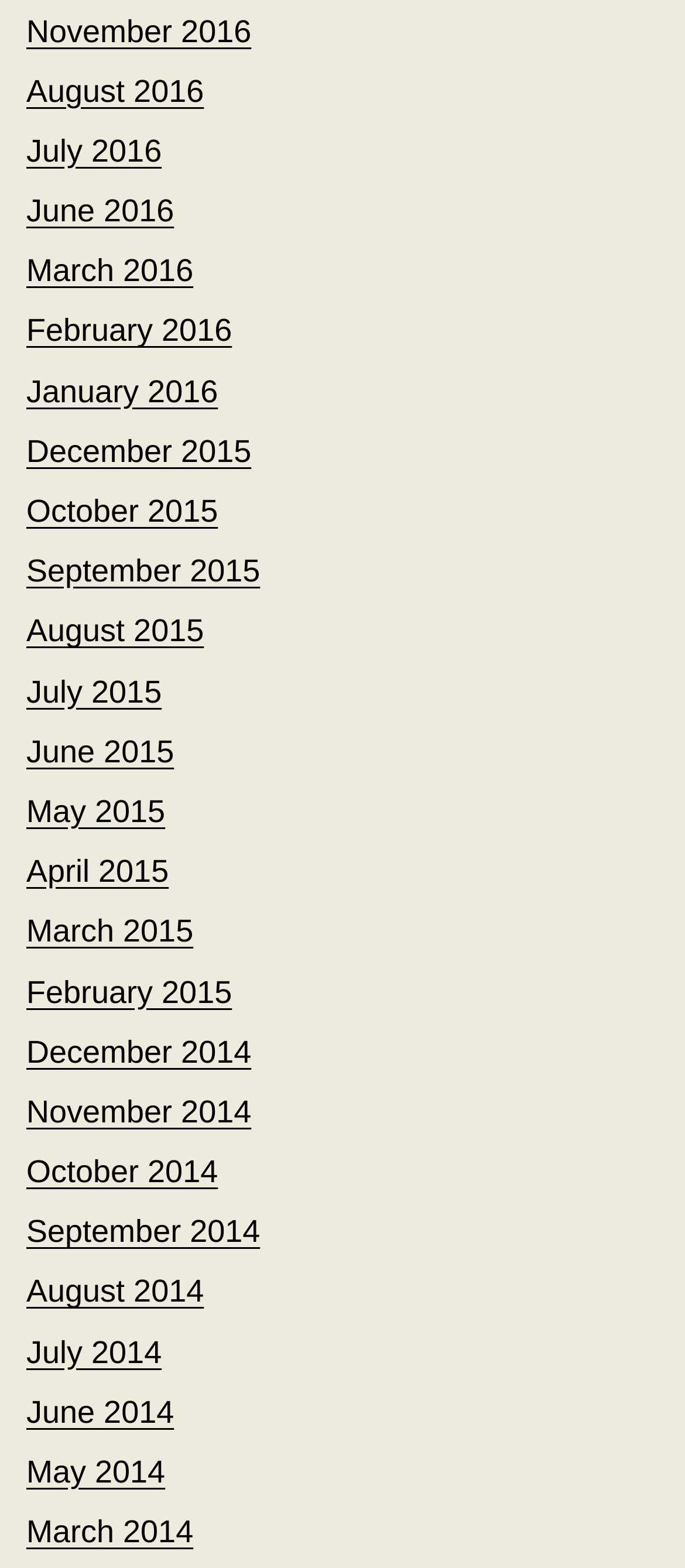Using the image as a reference, answer the following question in as much detail as possible:
What is the earliest month listed on the webpage?

By looking at the links on the webpage, I can see that the earliest month listed is March 2014, which is located at the bottom of the list.